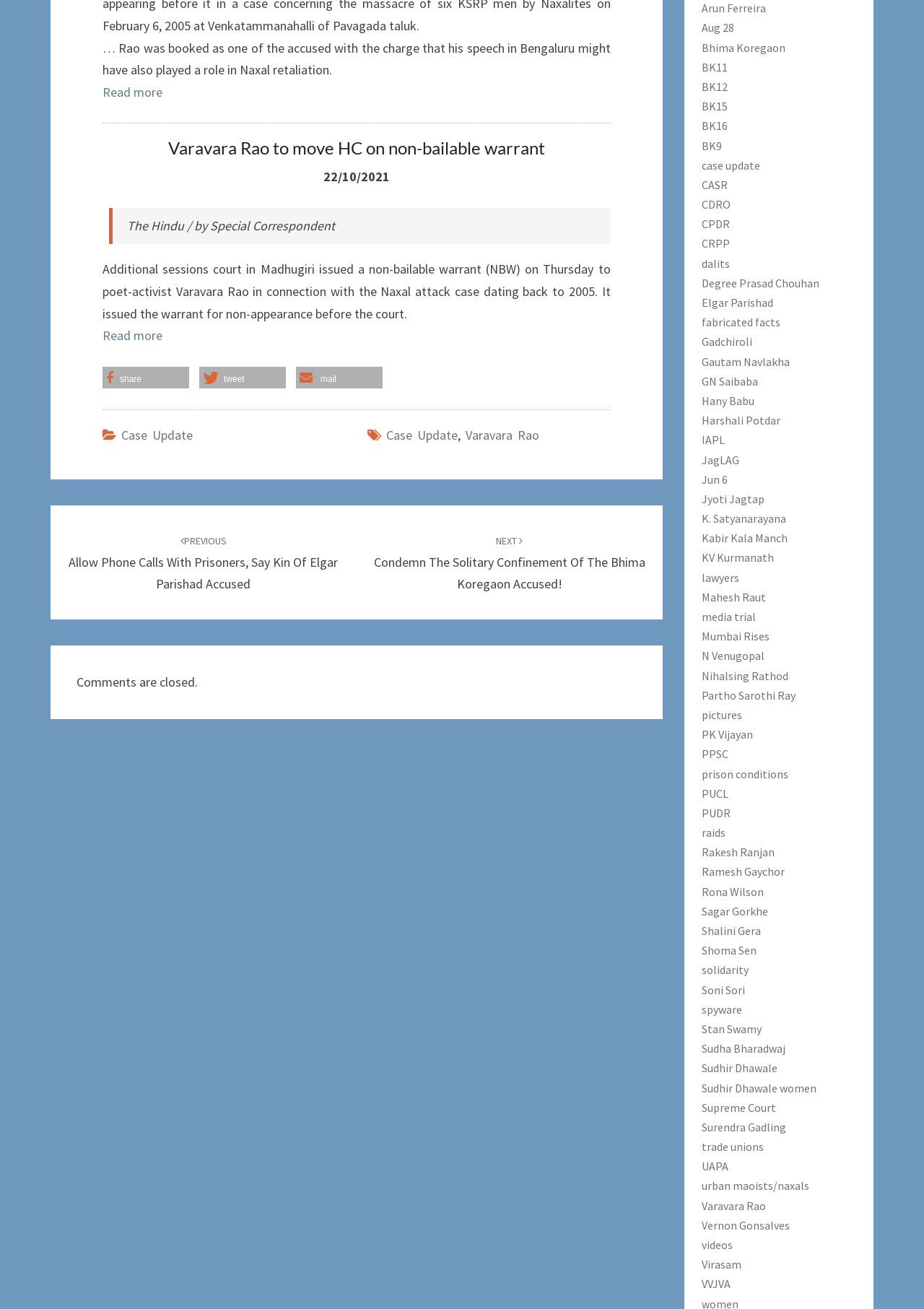Using the webpage screenshot and the element description Sudhir Dhawale women, determine the bounding box coordinates. Specify the coordinates in the format (top-left x, top-left y, bottom-right x, bottom-right y) with values ranging from 0 to 1.

[0.759, 0.825, 0.883, 0.836]